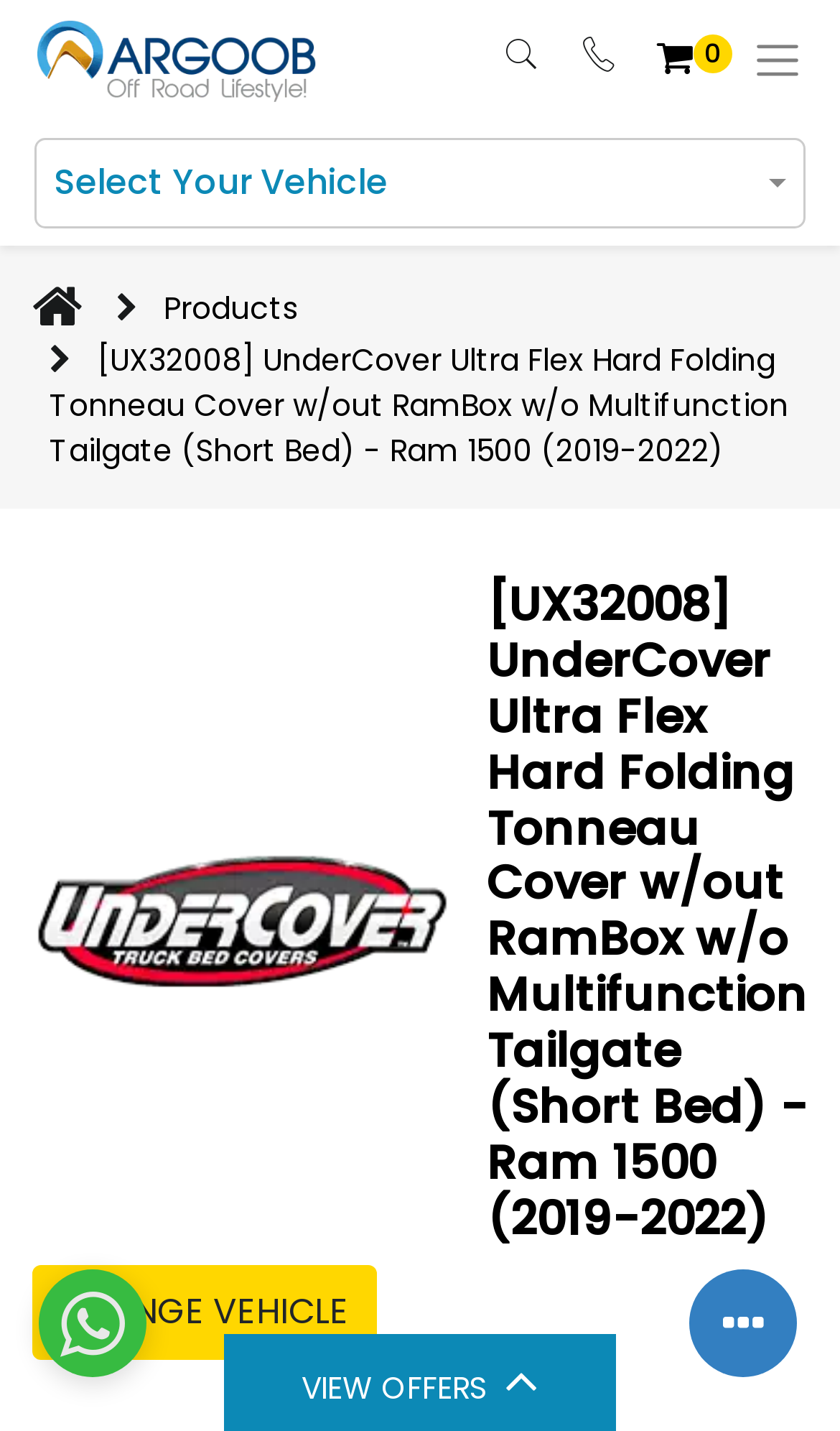Using the information in the image, give a comprehensive answer to the question: 
What is the vehicle type supported by this product?

The vehicle type supported by this product can be found in the product title '[UX32008] UnderCover Ultra Flex Hard Folding Tonneau Cover w/out RamBox w/o Multifunction Tailgate (Short Bed) - Ram 1500 (2019-2022)'. It specifically mentions Ram 1500 as the supported vehicle type.